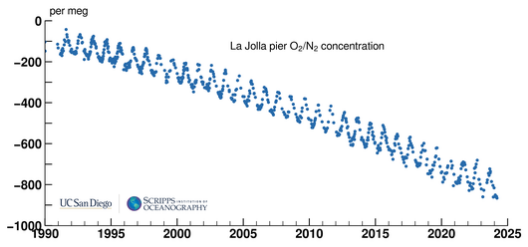Please provide a comprehensive answer to the question below using the information from the image: What do the blue dots on the plot represent?

The blue dots on the plot represent measured data points over the years, as indicated in the caption, which provides an explanation for the visual elements on the scientific plot.